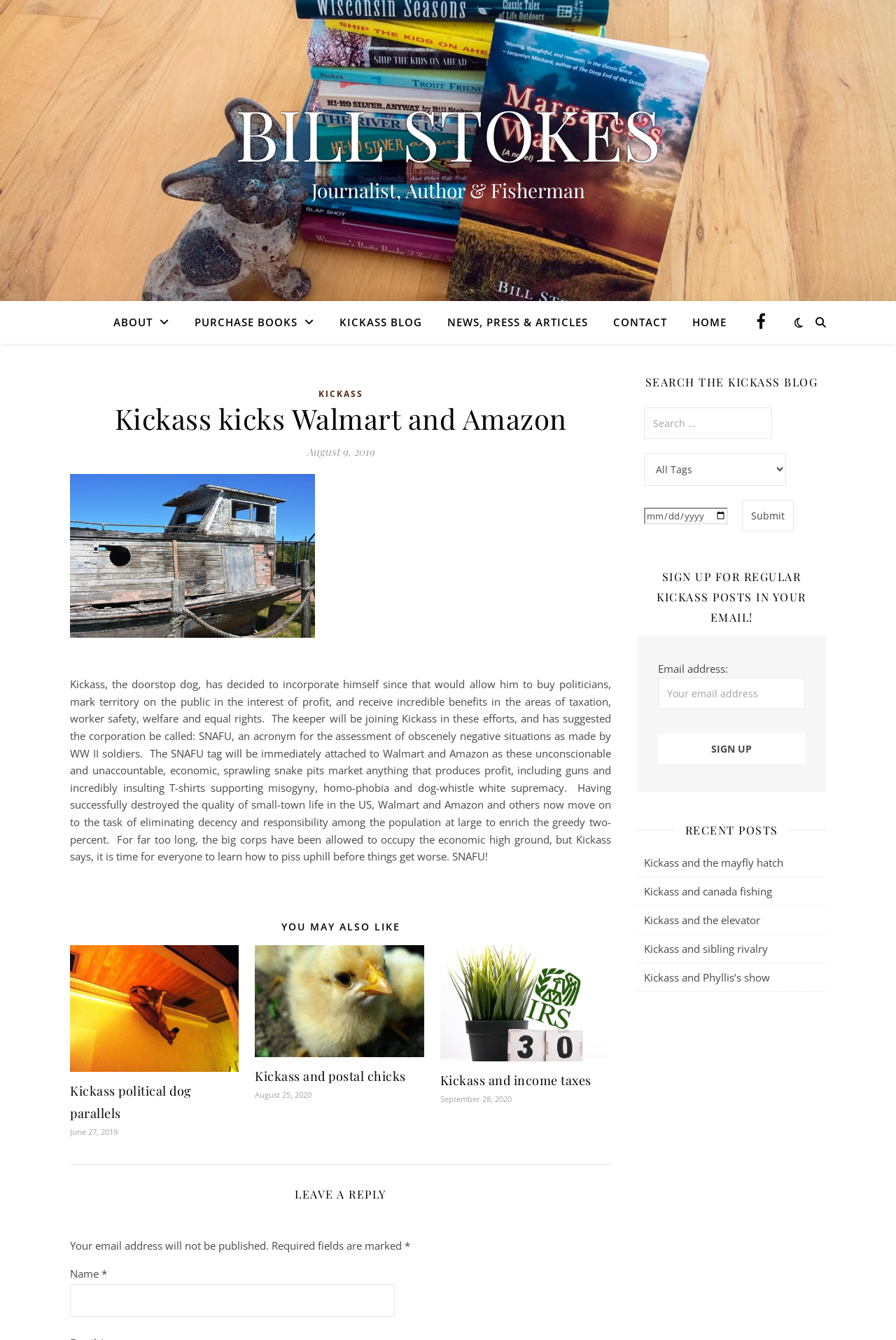Answer the question using only a single word or phrase: 
How many recent posts are listed?

5